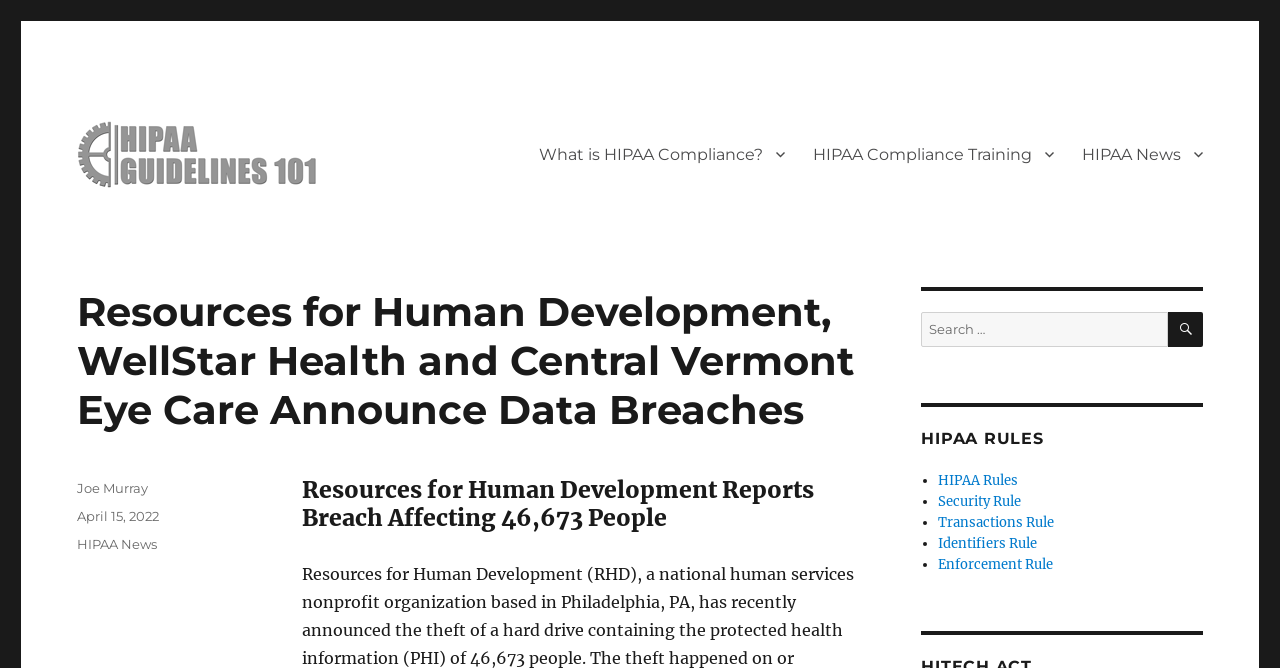What is the date of the latest article?
Give a one-word or short phrase answer based on the image.

April 15, 2022